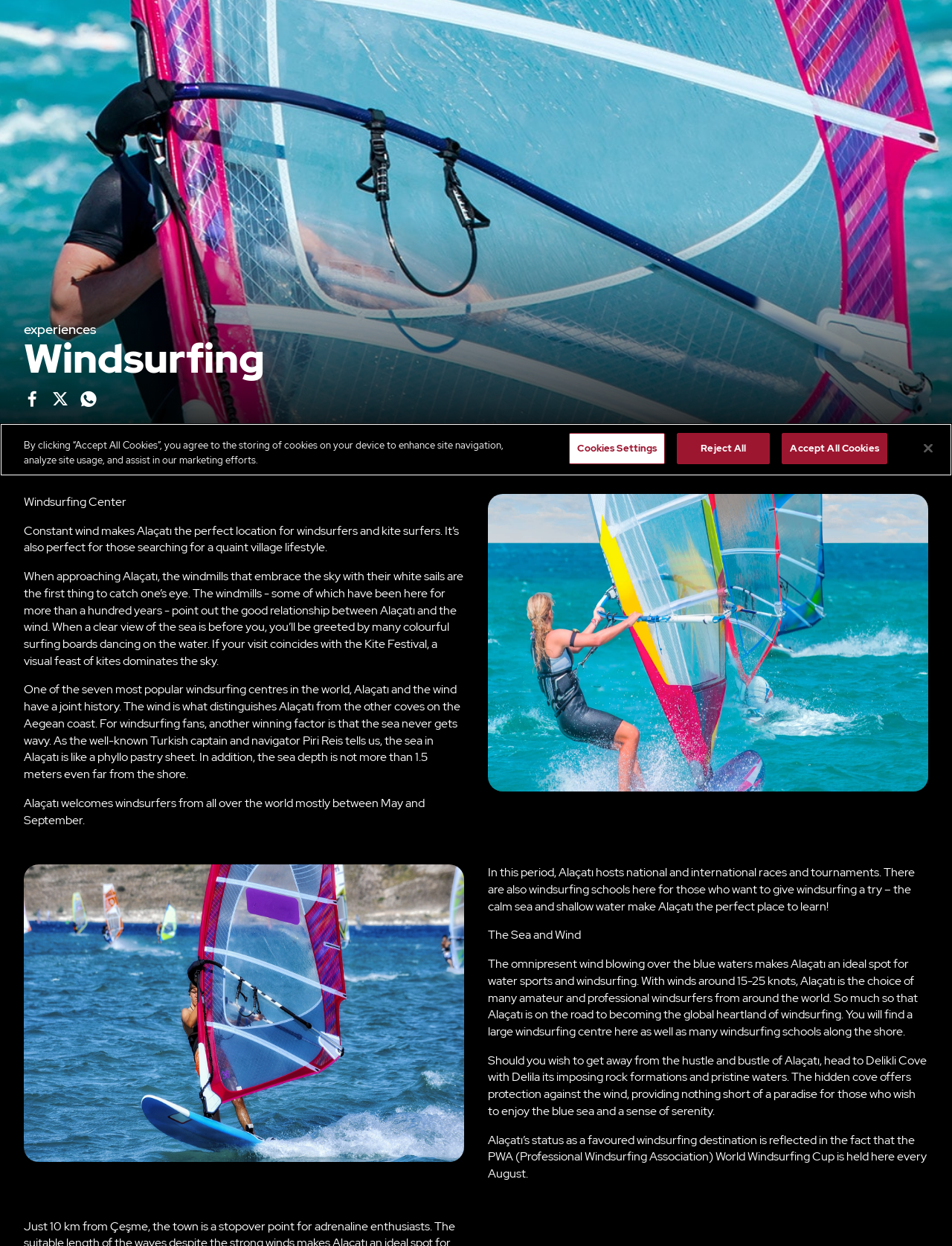Find the bounding box coordinates for the element described here: "aria-label="icon-tiktok"".

[0.551, 0.331, 0.568, 0.344]